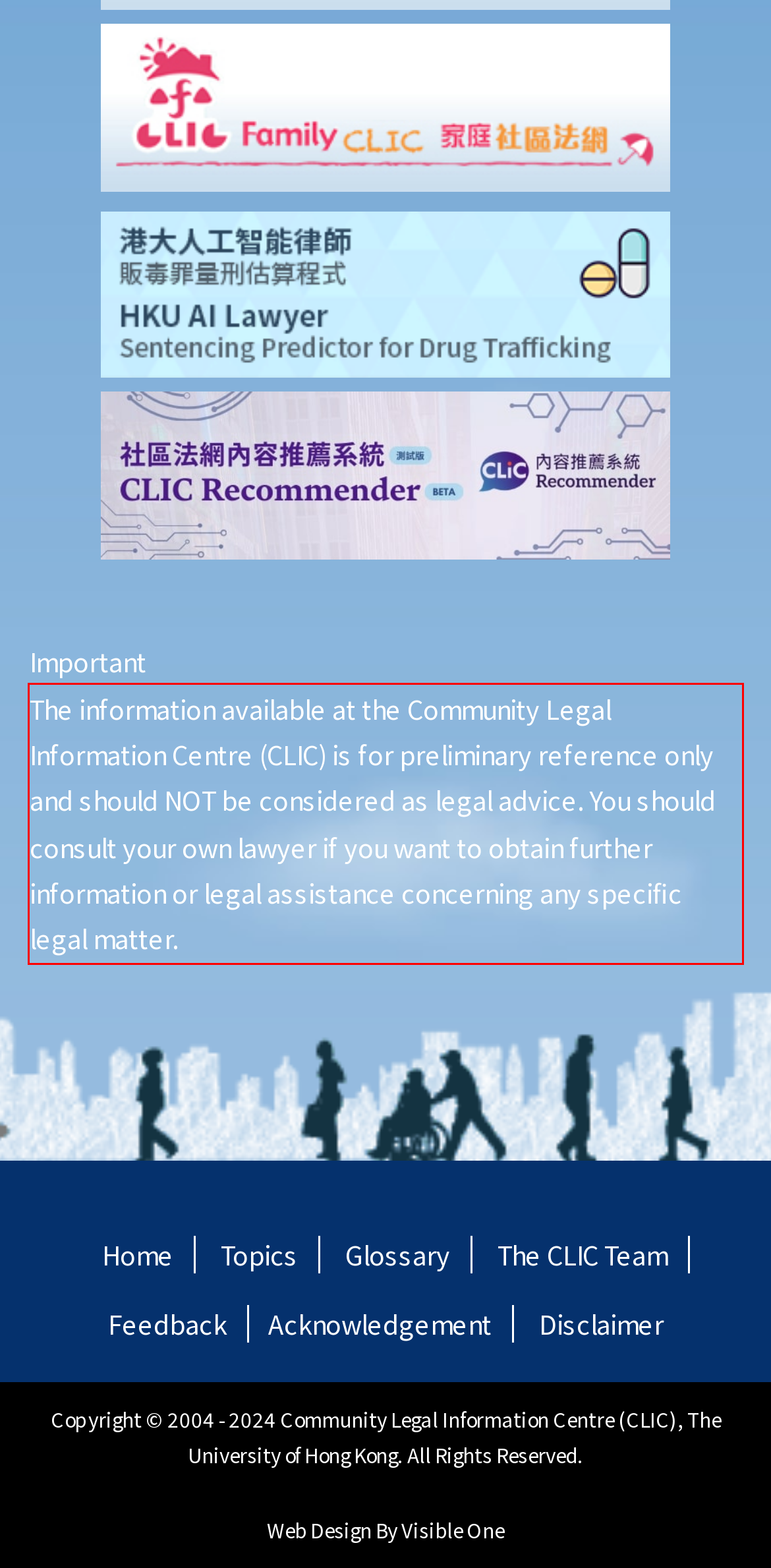Analyze the screenshot of the webpage that features a red bounding box and recognize the text content enclosed within this red bounding box.

The information available at the Community Legal Information Centre (CLIC) is for preliminary reference only and should NOT be considered as legal advice. You should consult your own lawyer if you want to obtain further information or legal assistance concerning any specific legal matter.